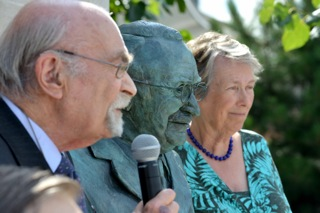Describe every aspect of the image in detail.

The image captures a poignant moment during a memorial event honoring Dr. Ludwig Guttmann, affectionately known as "Poppa." In the foreground, a distinguished elderly man is speaking into a microphone, expressing his reflections beside a bronze bust of Guttmann, which showcases the doctor’s thoughtful visage. To the right, a woman looks on, her expression reflecting a blend of pride and nostalgia. The bust symbolizes Guttmann's significant contributions to the field of spinal injury treatment and rehabilitation, as well as his pivotal role in founding the Paralympic Games. This moment likely celebrates Guttmann's legacy, highlighting the enduring impact he has had on patients and the broader community, as well as the appreciation shared by those who remember him with warmth and reverence.